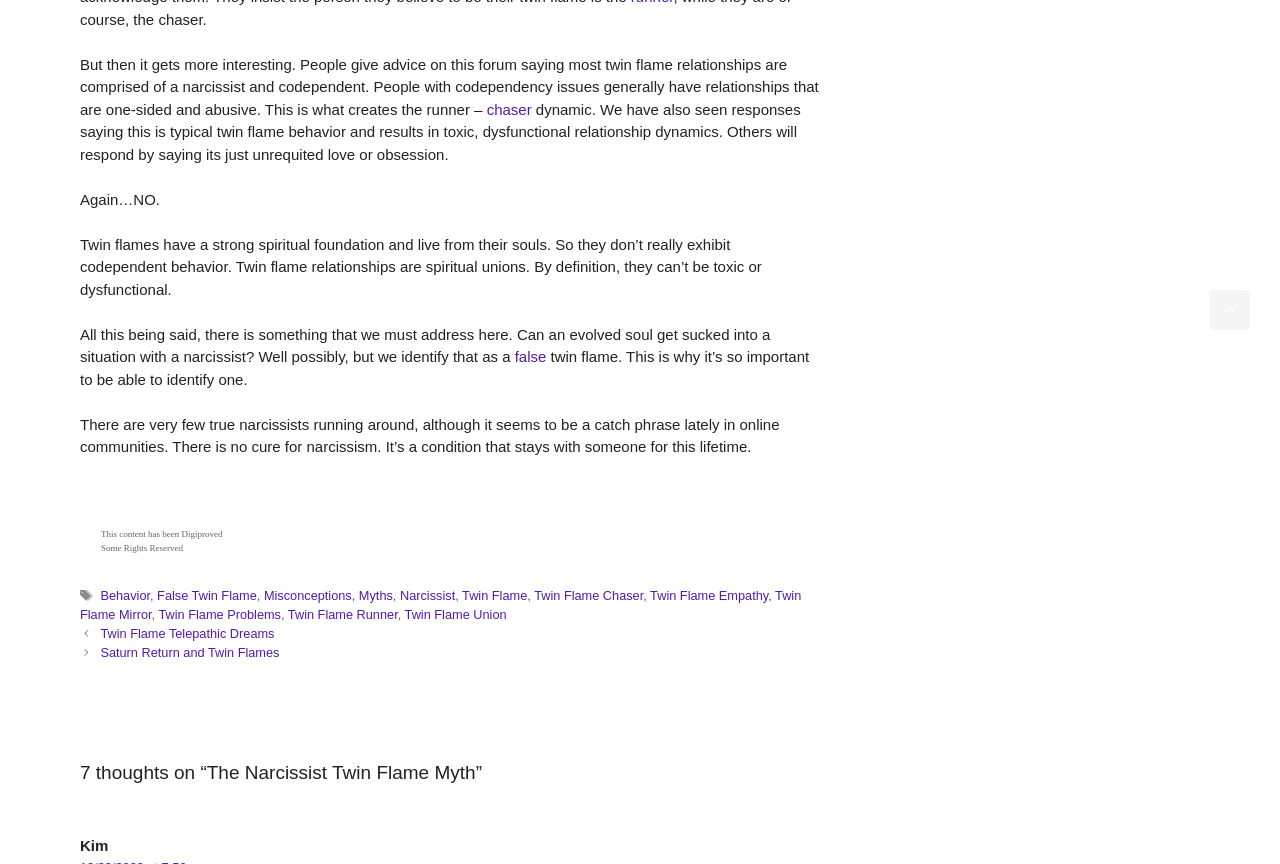Answer the question below using just one word or a short phrase: 
What is the condition that stays with someone for this lifetime?

Narcissism